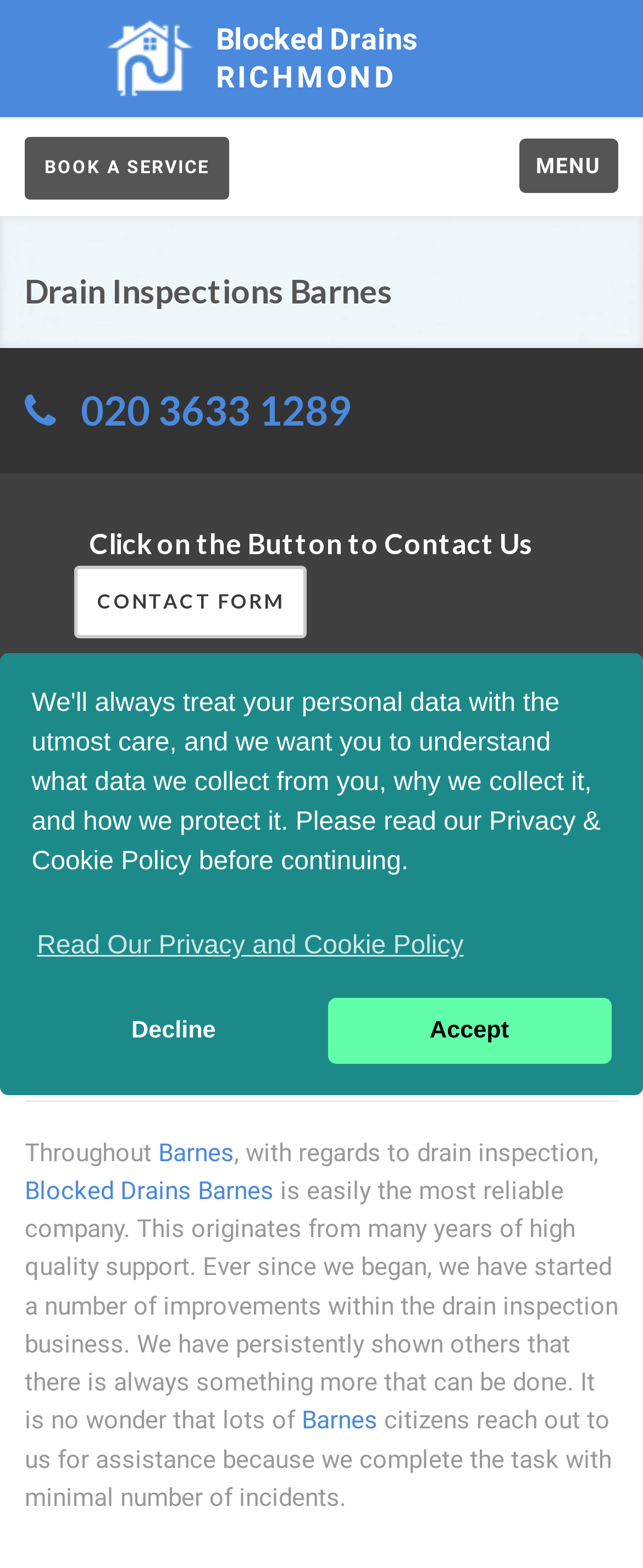What is the name of the company providing drain inspection services? Based on the image, give a response in one word or a short phrase.

Blocked Drains Barnes